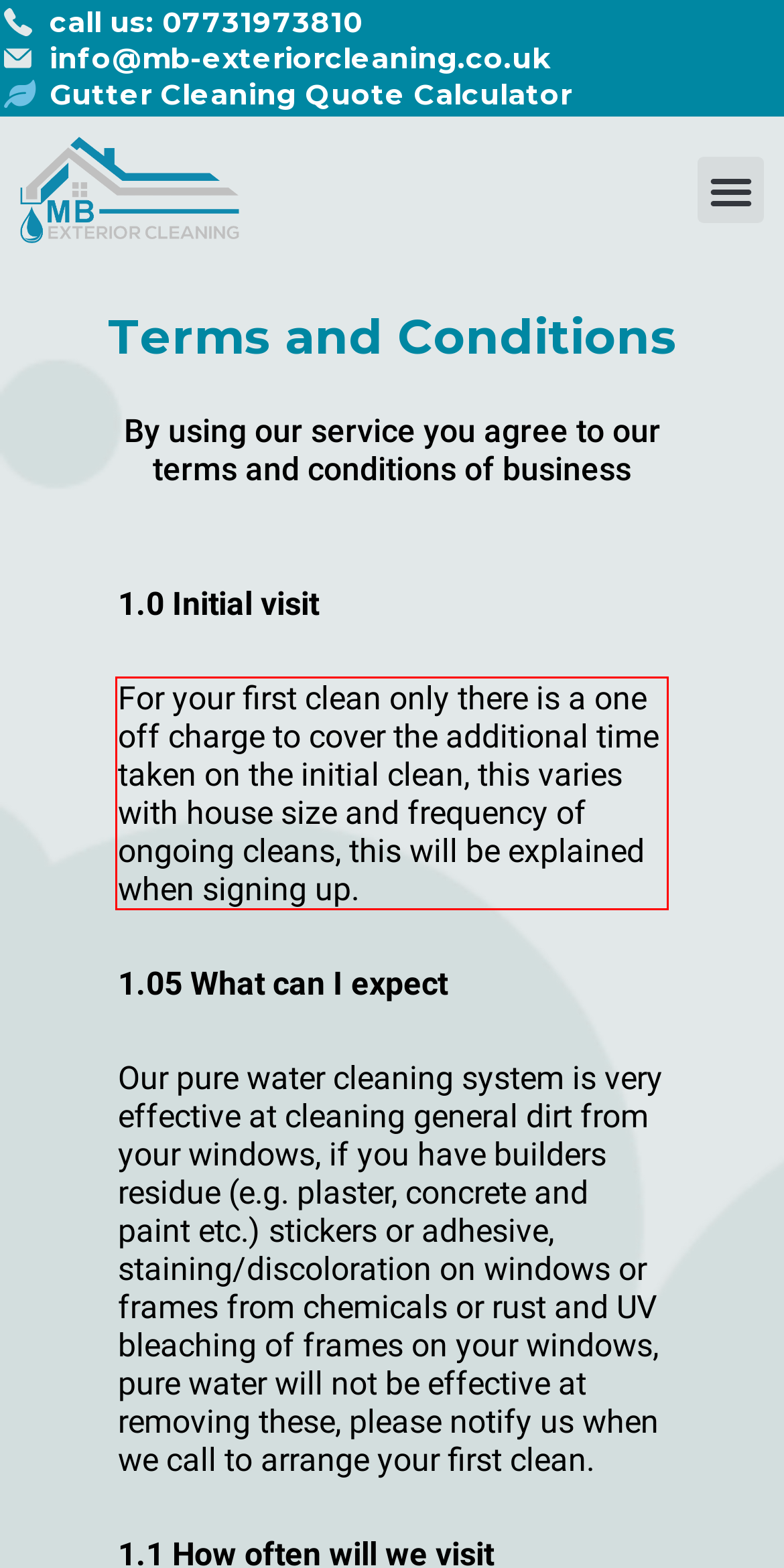Examine the screenshot of the webpage, locate the red bounding box, and generate the text contained within it.

For your first clean only there is a one off charge to cover the additional time taken on the initial clean, this varies with house size and frequency of ongoing cleans, this will be explained when signing up.